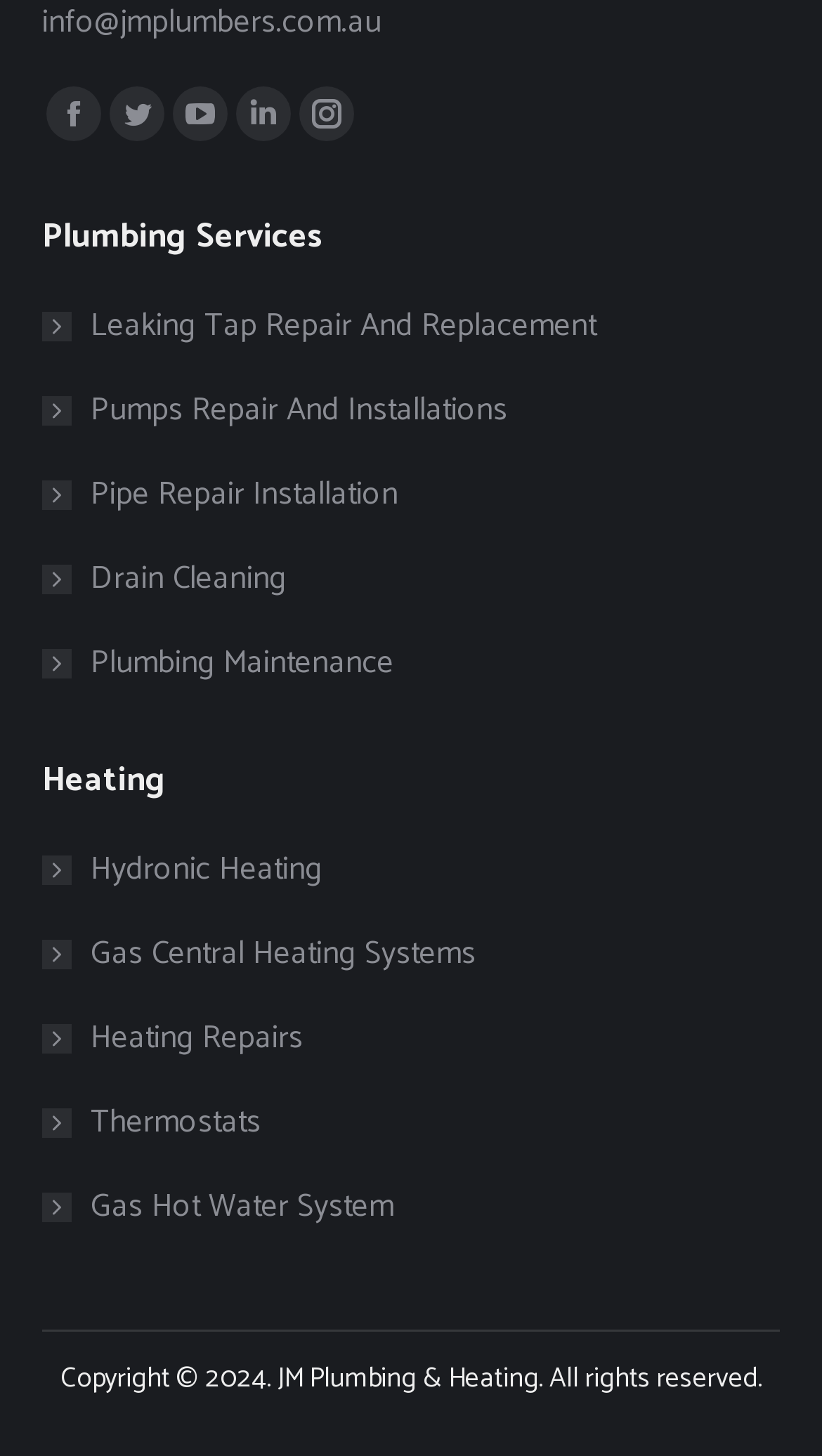What social media platforms are linked on this page?
From the image, respond using a single word or phrase.

Facebook, Twitter, YouTube, Linkedin, Instagram